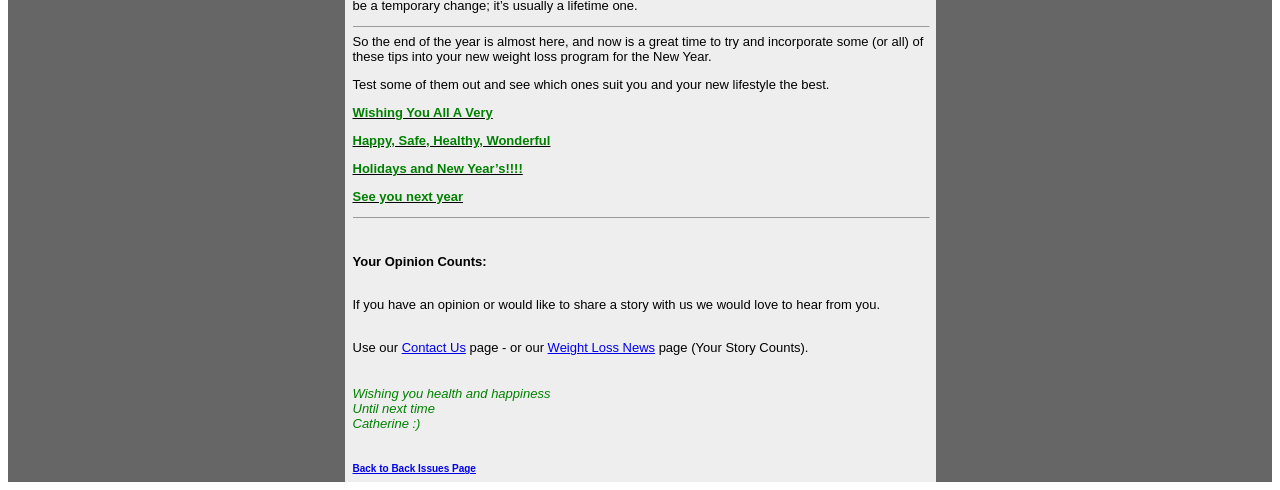What is the purpose of the 'Back to Back Issues Page' link?
Using the image, elaborate on the answer with as much detail as possible.

The 'Back to Back Issues Page' link is likely for users to access previous issues or archives of the website, as the name of the link suggests.